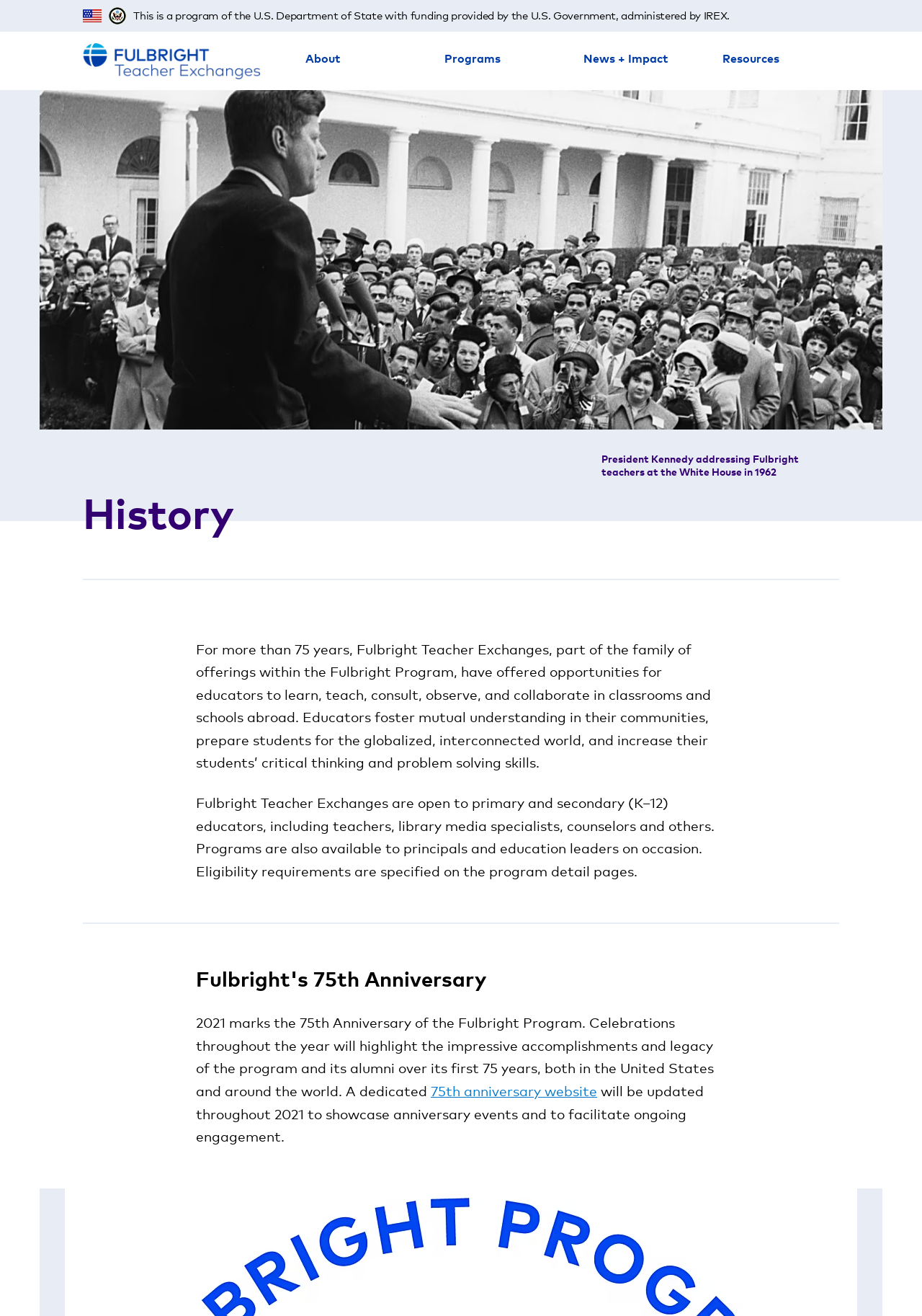What is the dedicated website for Fulbright's 75th Anniversary?
Based on the image, give a concise answer in the form of a single word or short phrase.

75th anniversary website